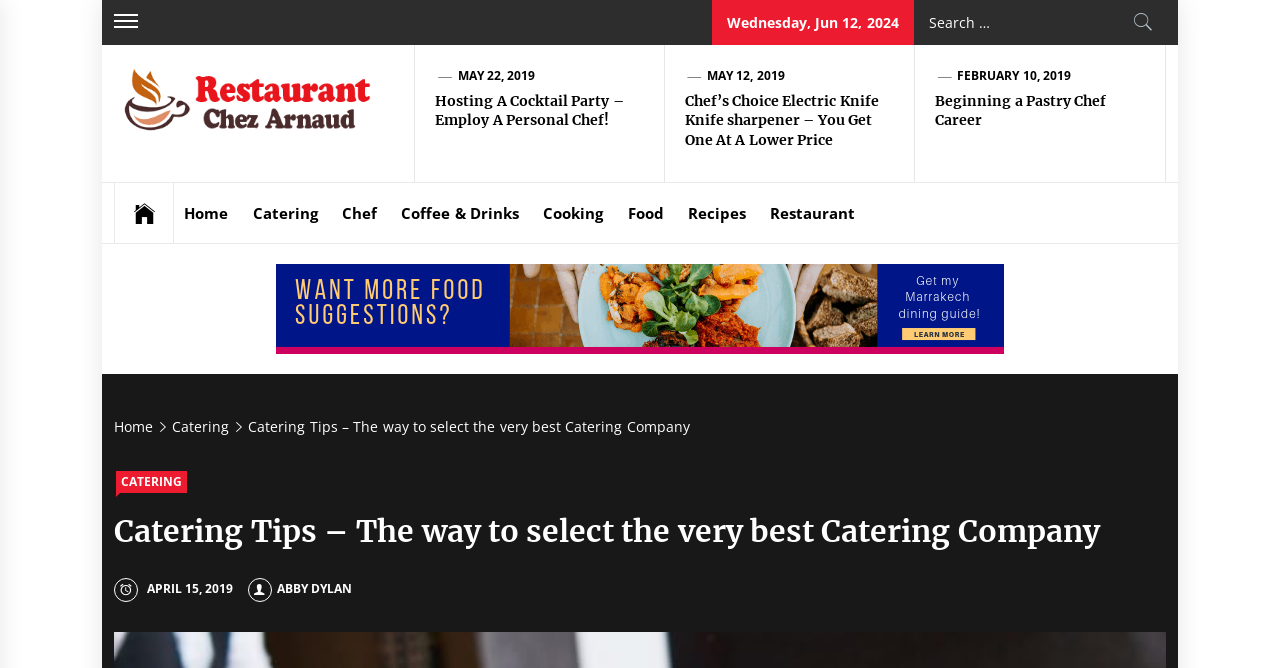Provide a comprehensive caption for the webpage.

This webpage appears to be a blog or article page focused on catering and related topics. At the top, there is a search bar with a "Search" button to the right, accompanied by a "Search for:" label. Below this, there is a header section with a logo image and a link to "Restaurant Chez Arnaud – Healthy Recipes For Stress Relief".

The main content area is divided into three sections, each containing a figure with a caption and a heading. The first section has a heading "Hosting A Cocktail Party – Employ A Personal Chef!" and a link to the same title. The second section has a heading "Chef’s Choice Electric Knife Knife sharpener – You Get One At A Lower Price" and a link to the same title. The third section has a heading "Beginning a Pastry Chef Career" and a link to the same title.

To the left of the main content area, there is a navigation menu with links to various categories, including "Home", "Catering", "Chef", "Coffee & Drinks", "Cooking", "Food", "Recipes", and "Restaurant". Below this menu, there is a breadcrumbs navigation section showing the current page's location in the site's hierarchy.

At the bottom of the page, there is a heading "Catering Tips – The way to select the very best Catering Company" and a link to the same title. Below this, there is a link to "CATERING" and another link to "APRIL 15, 2019" with a clock icon. Finally, there is a link to "ABBY DYLAN" with a user icon.